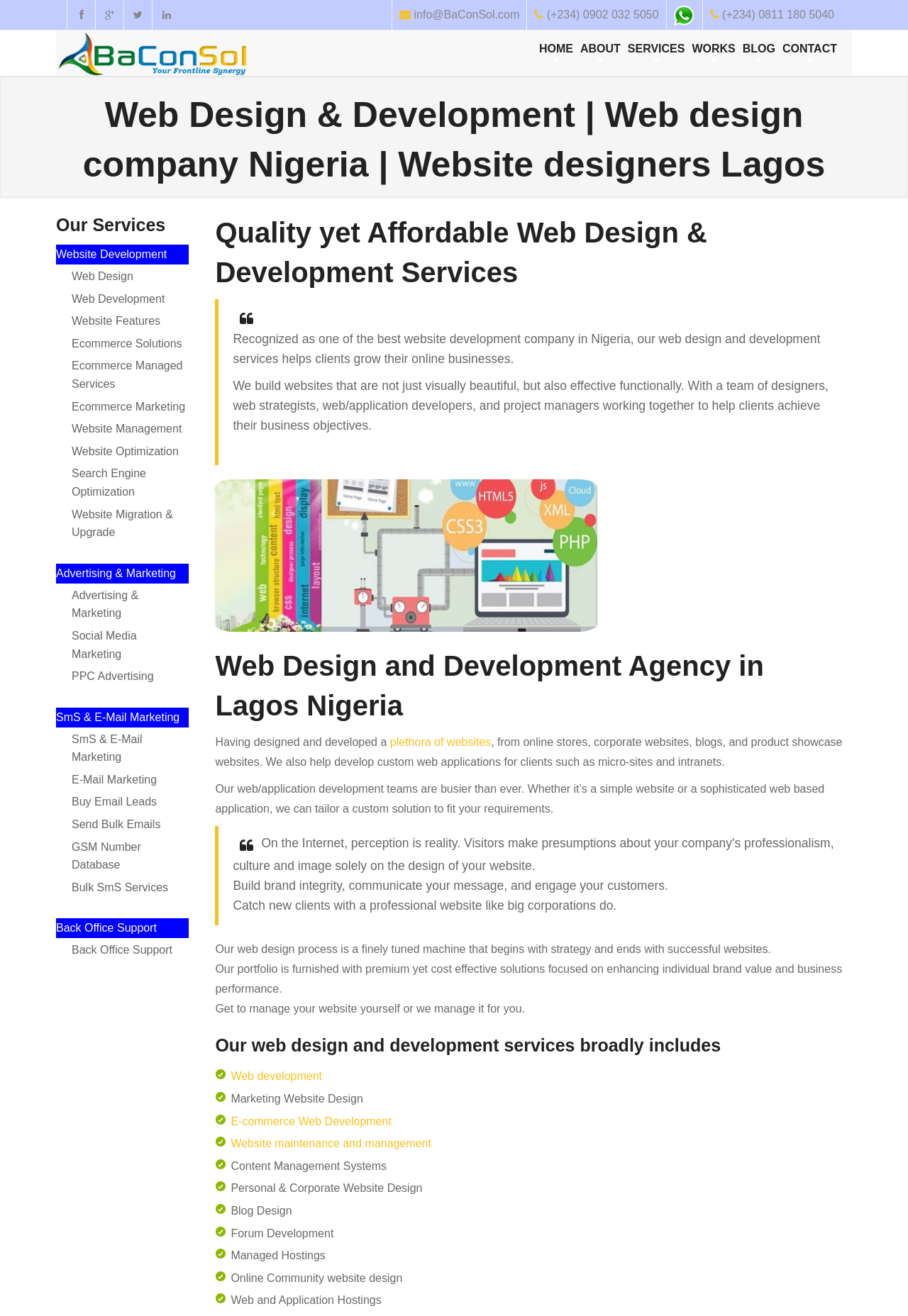Identify and provide the main heading of the webpage.

Web Design & Development | Web design company Nigeria | Website designers Lagos